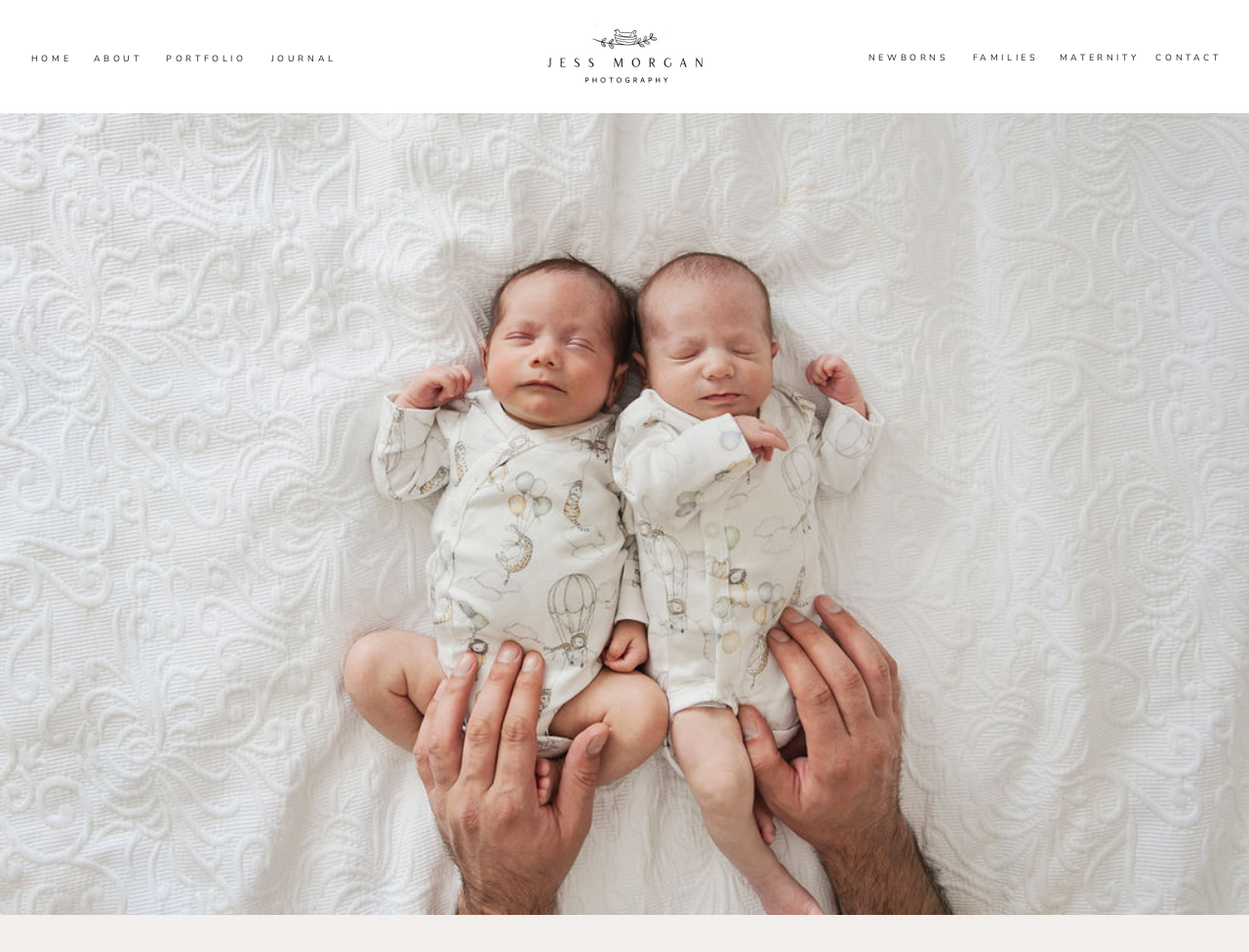Please provide a short answer using a single word or phrase for the question:
How many links are there in the top menu?

7